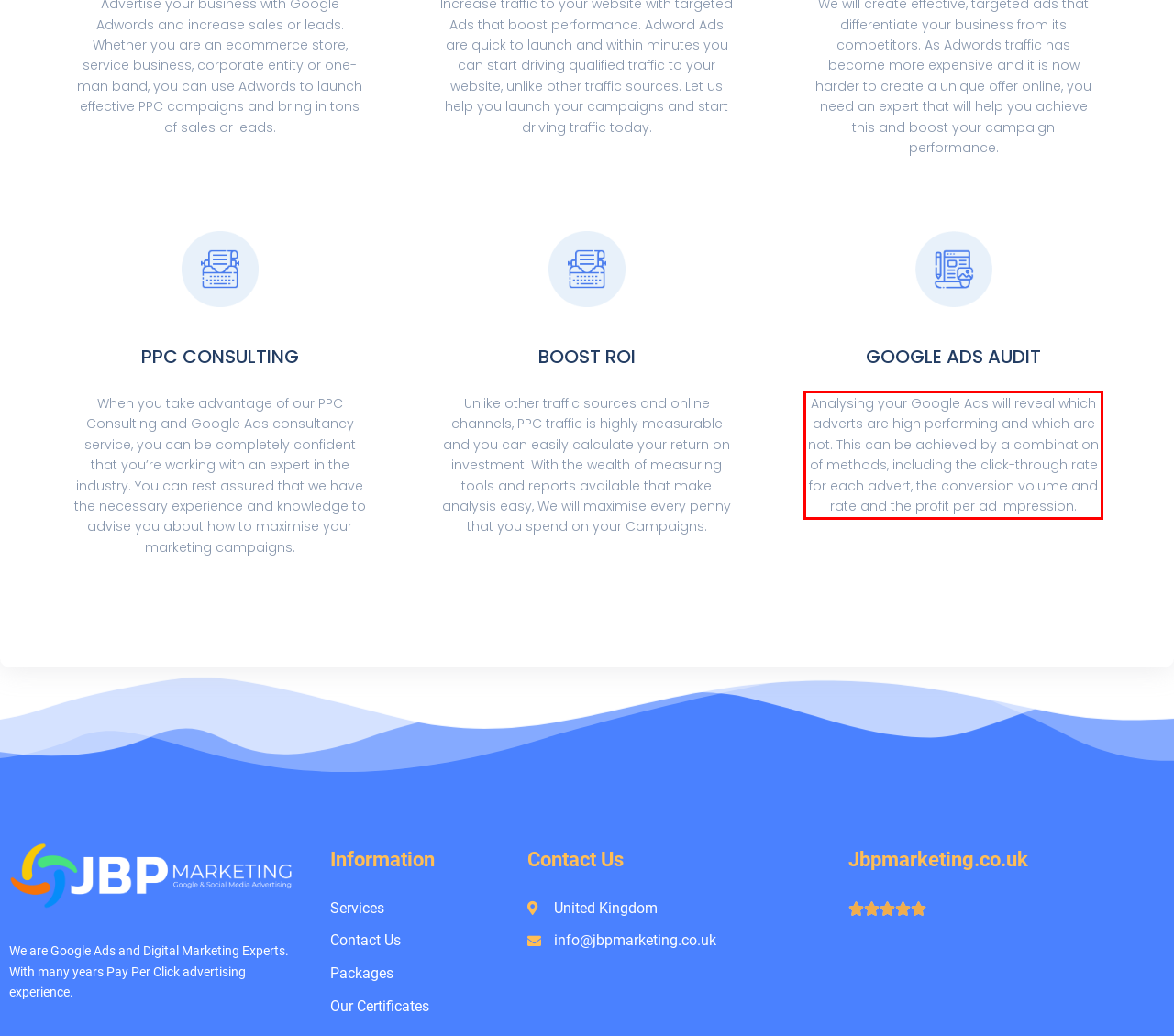Please look at the webpage screenshot and extract the text enclosed by the red bounding box.

Analysing your Google Ads will reveal which adverts are high performing and which are not. This can be achieved by a combination of methods, including the click-through rate for each advert, the conversion volume and rate and the profit per ad impression.